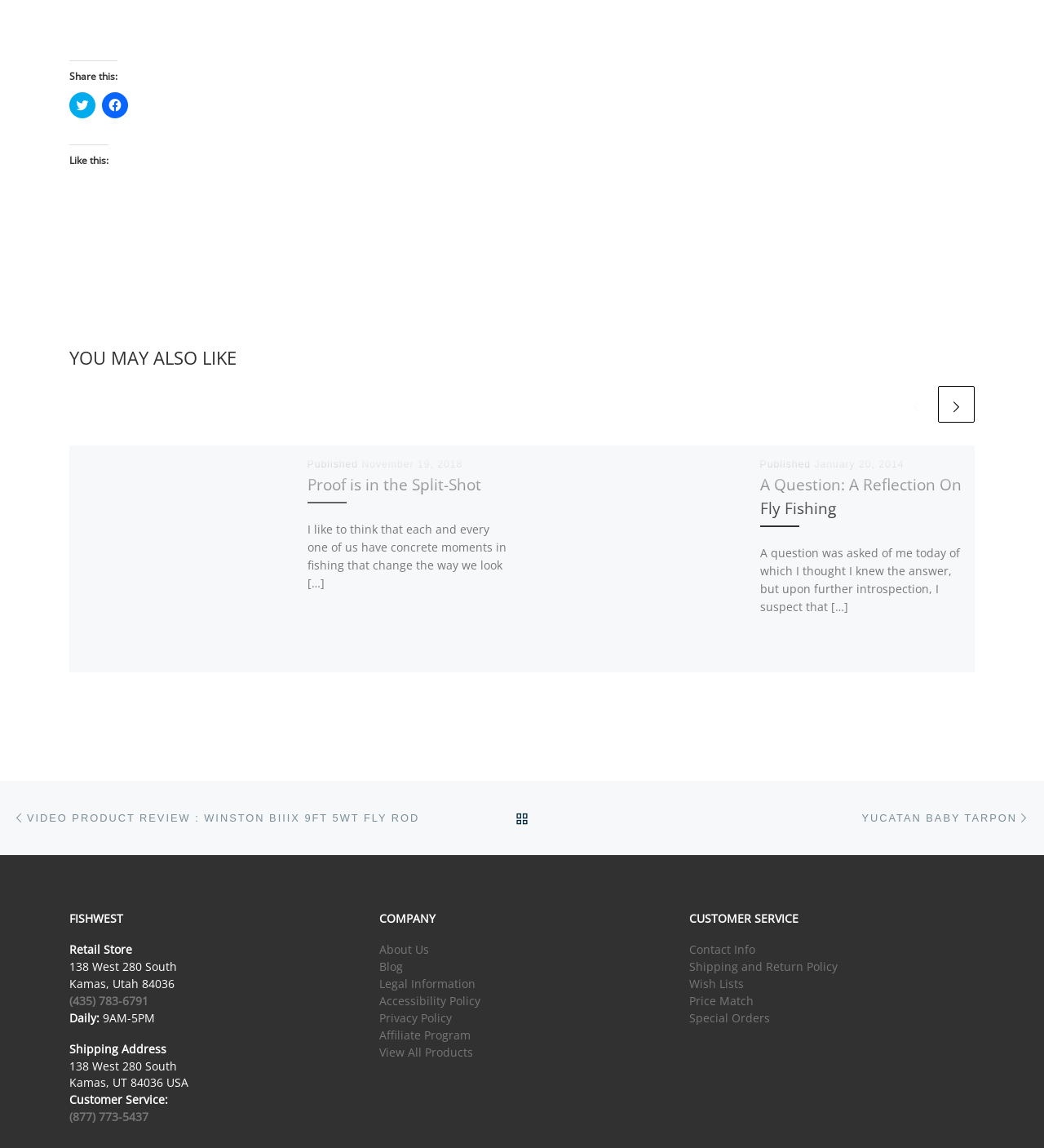Using the information shown in the image, answer the question with as much detail as possible: What type of content is displayed in the 'YOU MAY ALSO LIKE' section?

The 'YOU MAY ALSO LIKE' section is located below the header and contains two articles with headings, links, and text, indicating that it displays similar content that the user may be interested in.